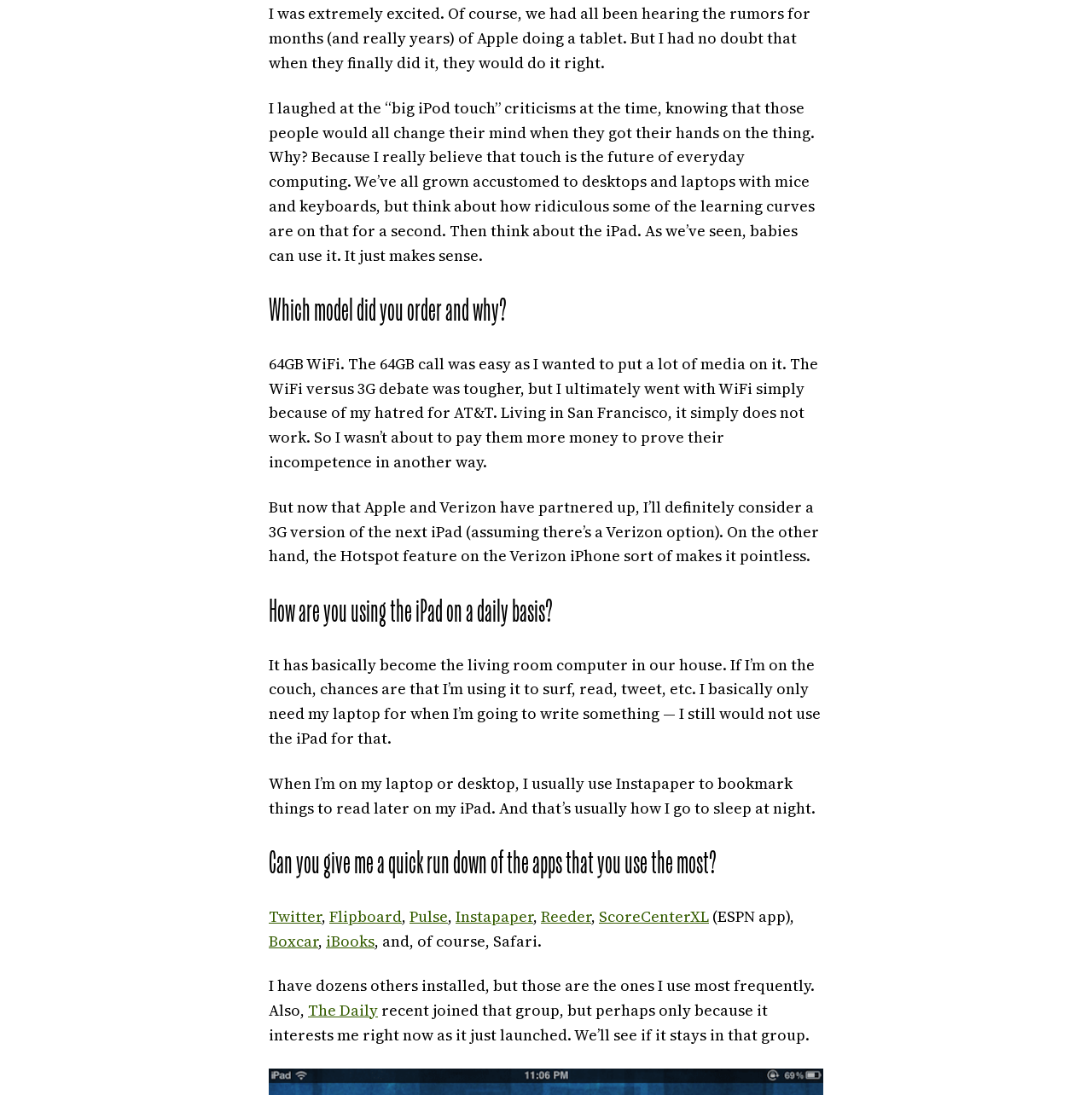Please determine the bounding box coordinates of the element's region to click in order to carry out the following instruction: "Open Flipboard". The coordinates should be four float numbers between 0 and 1, i.e., [left, top, right, bottom].

[0.302, 0.827, 0.368, 0.846]